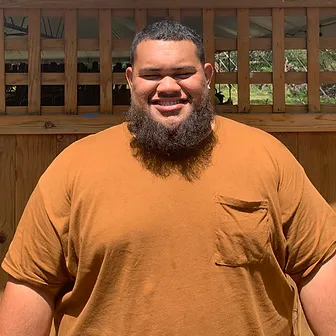Use a single word or phrase to answer the question: 
What is the design of the wooden background?

Lattice